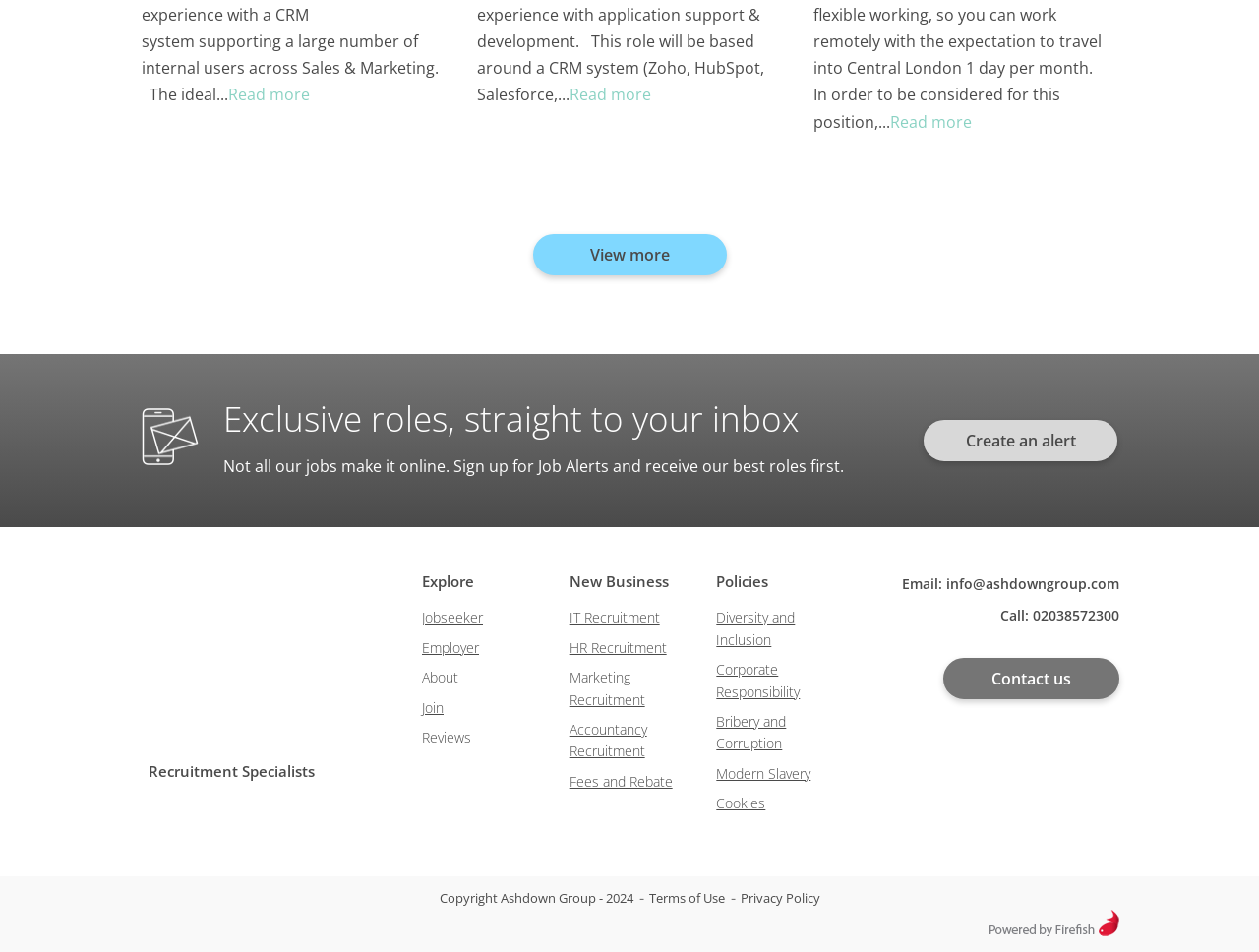Please determine the bounding box coordinates of the element's region to click for the following instruction: "Read more about exclusive roles".

[0.181, 0.088, 0.246, 0.111]